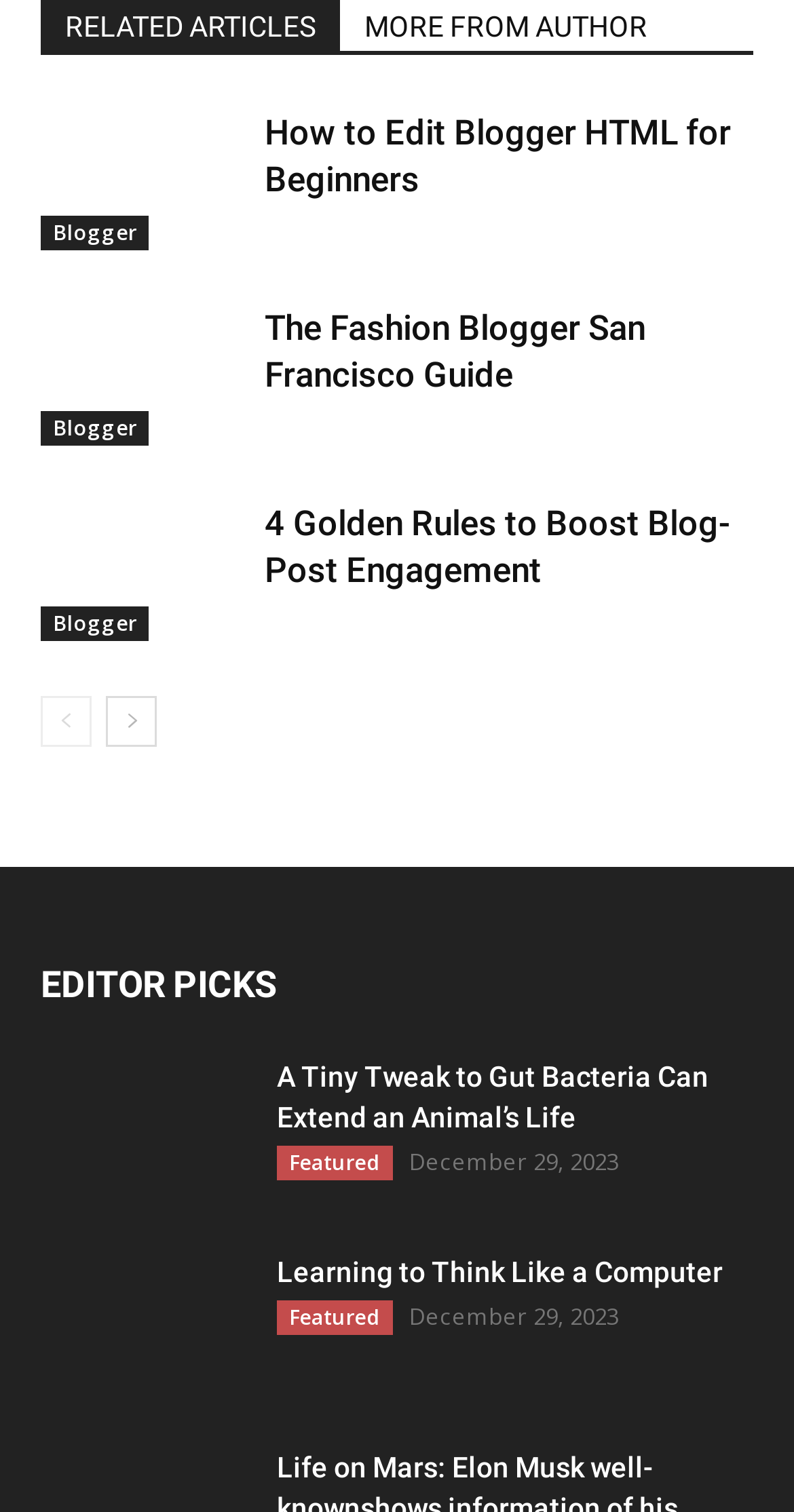Find the bounding box coordinates of the element to click in order to complete this instruction: "go to the next page". The bounding box coordinates must be four float numbers between 0 and 1, denoted as [left, top, right, bottom].

[0.133, 0.46, 0.197, 0.494]